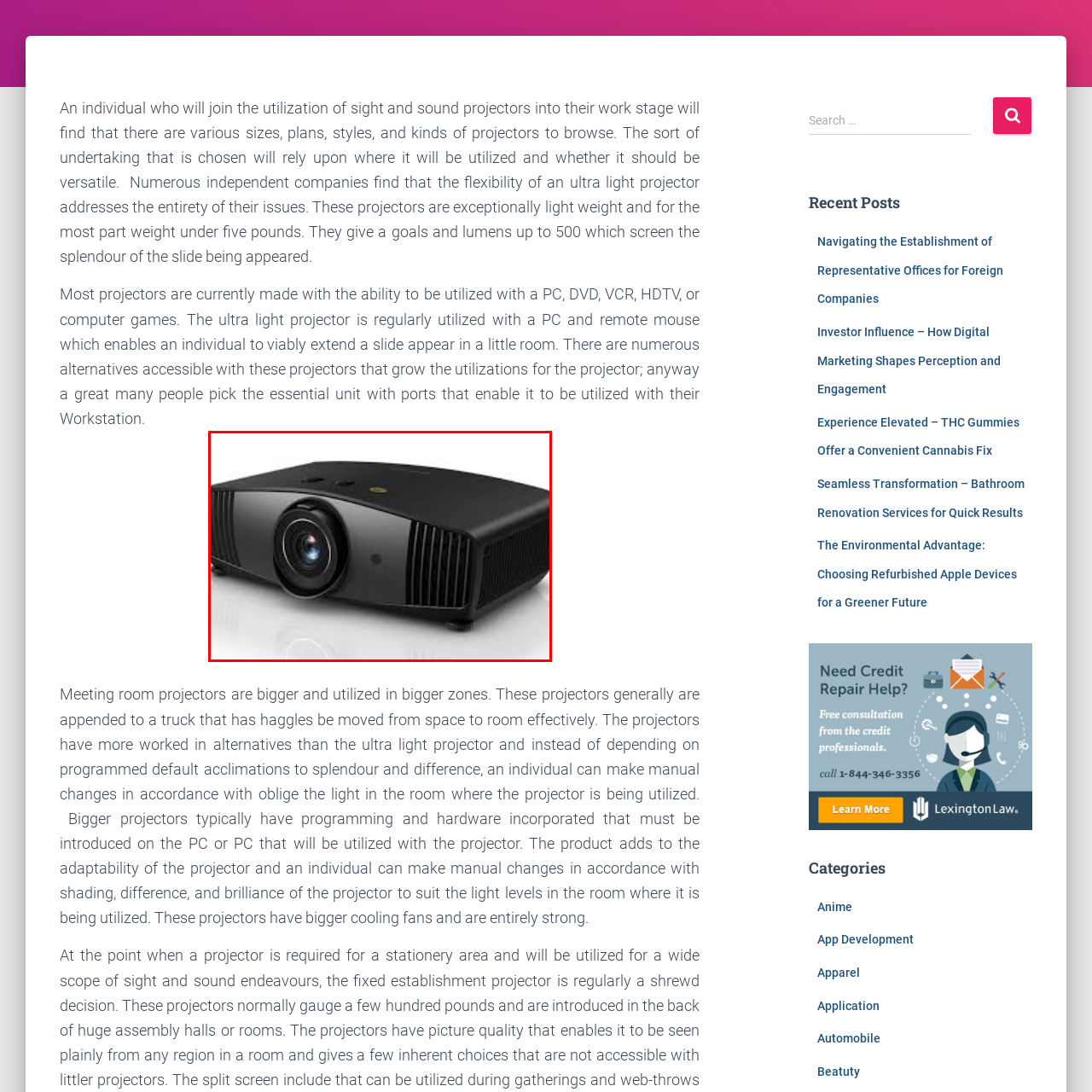What is the typical weight of this projector?  
Pay attention to the image within the red frame and give a detailed answer based on your observations from the image.

According to the description, this type of projector is particularly favored by small businesses due to its lightweight nature, which is typically under five pounds, making it portable and easy to carry.